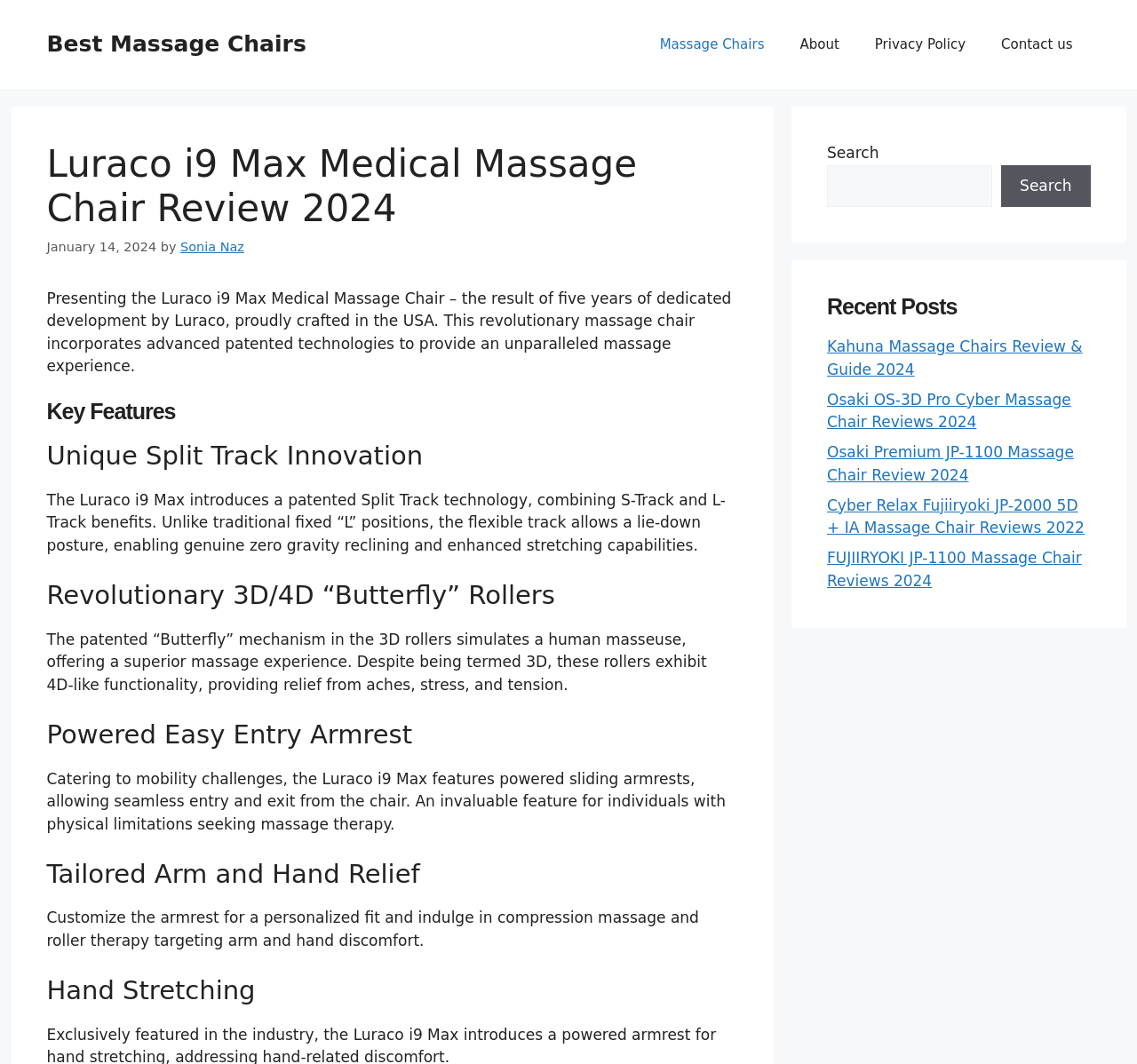Extract the main heading text from the webpage.

Luraco i9 Max Medical Massage Chair Review 2024